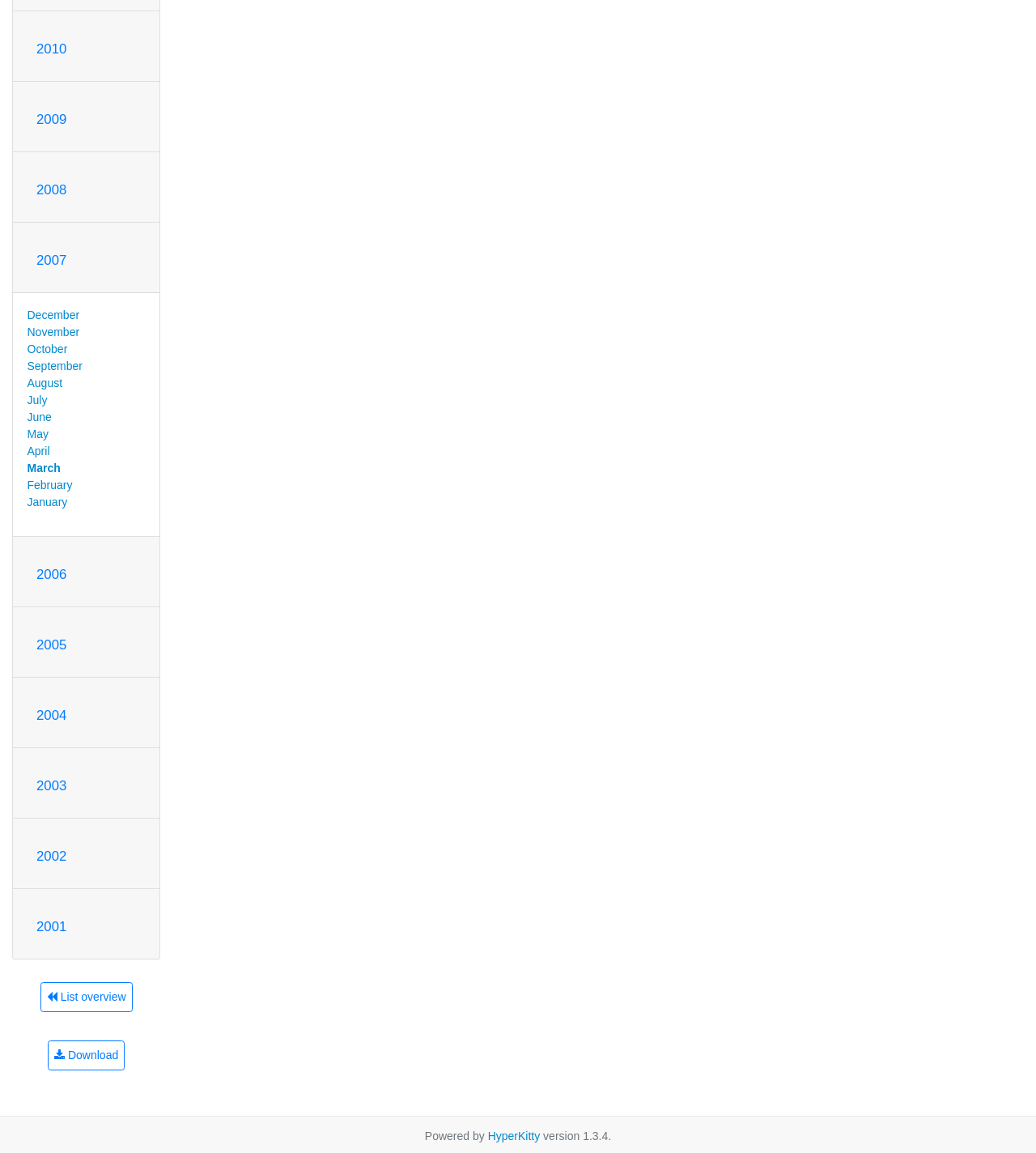Find the bounding box coordinates of the area to click in order to follow the instruction: "View 2010".

[0.026, 0.029, 0.073, 0.056]